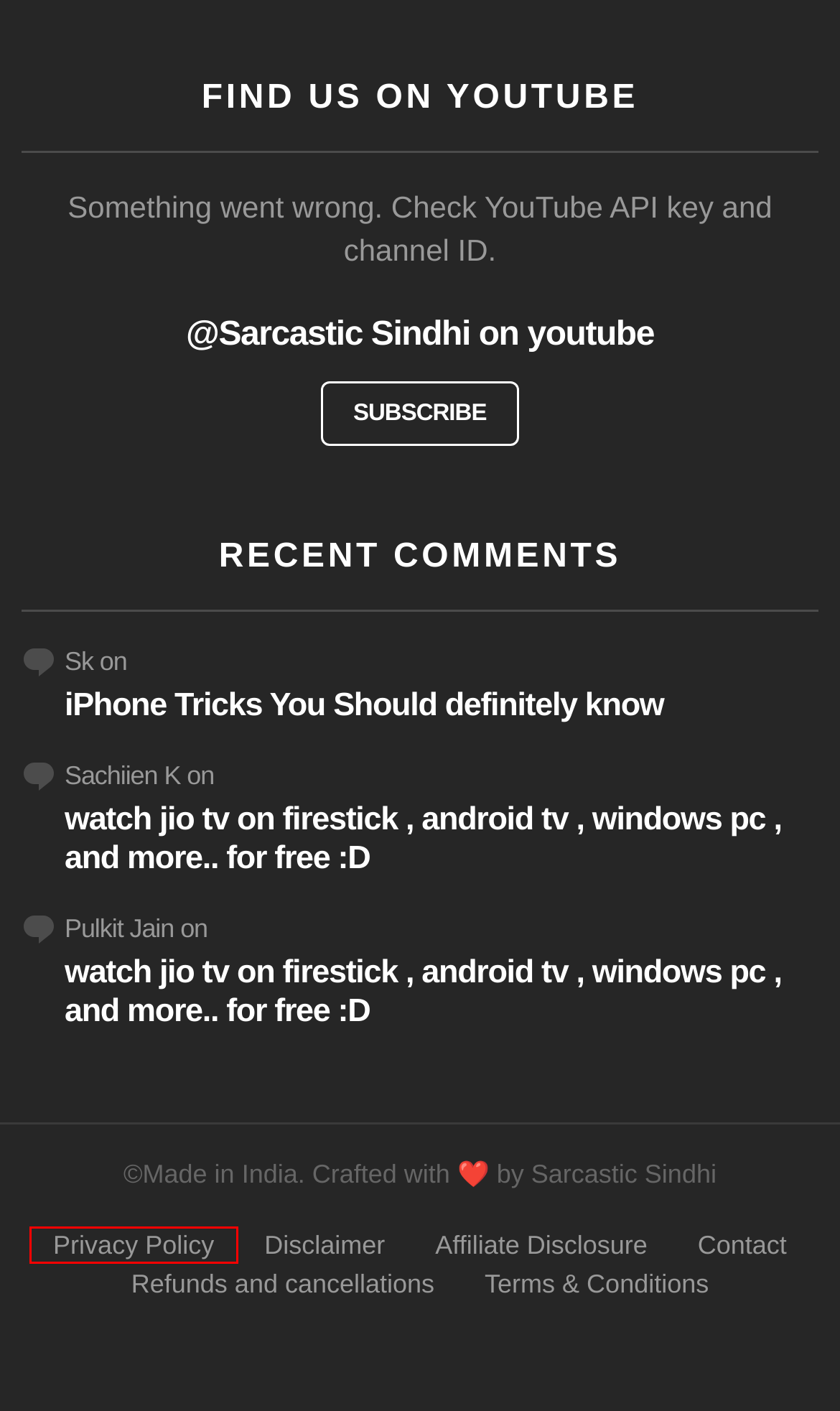Given a screenshot of a webpage featuring a red bounding box, identify the best matching webpage description for the new page after the element within the red box is clicked. Here are the options:
A. Privacy Policy - Sarcastic Sindhi - Your Data Is Safe On This Website !
B. Hot - Sarcastic Sindhi
C. iPhone Tricks You Should definitely know - Sarcastic Sindhi
D. Affiliate Disclosure - Sarcastic Sindhi
E. Disclaimer - Sarcastic Sindhi
F. watch jio tv on firestick , android tv , windows pc , and more.. for free 😀
G. Contact - Sarcastic Sindhi
H. Terms & Conditions - Sarcastic Sindhi

A